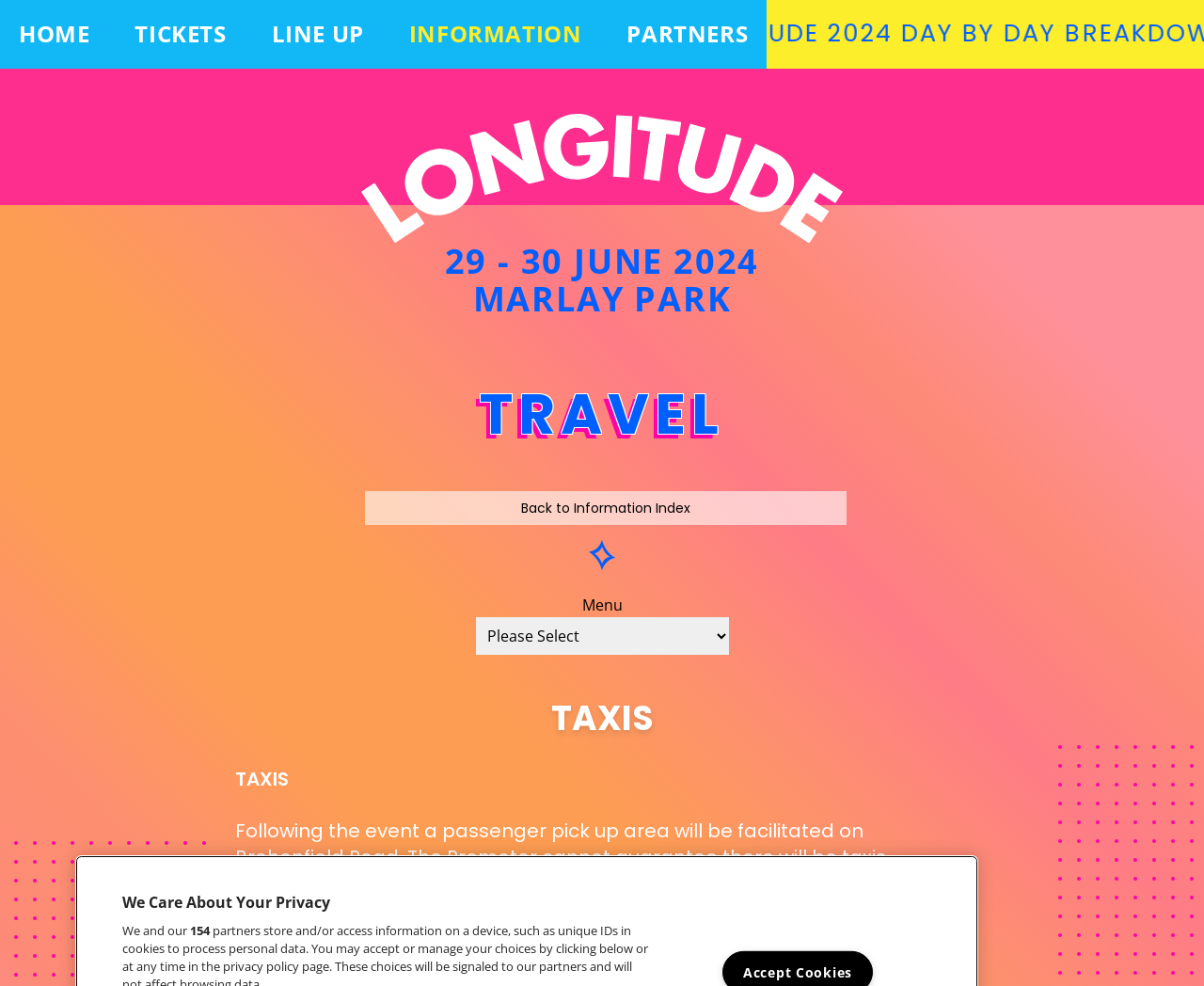Please provide a short answer using a single word or phrase for the question:
What is the name of the park where the festival is held?

Marlay Park